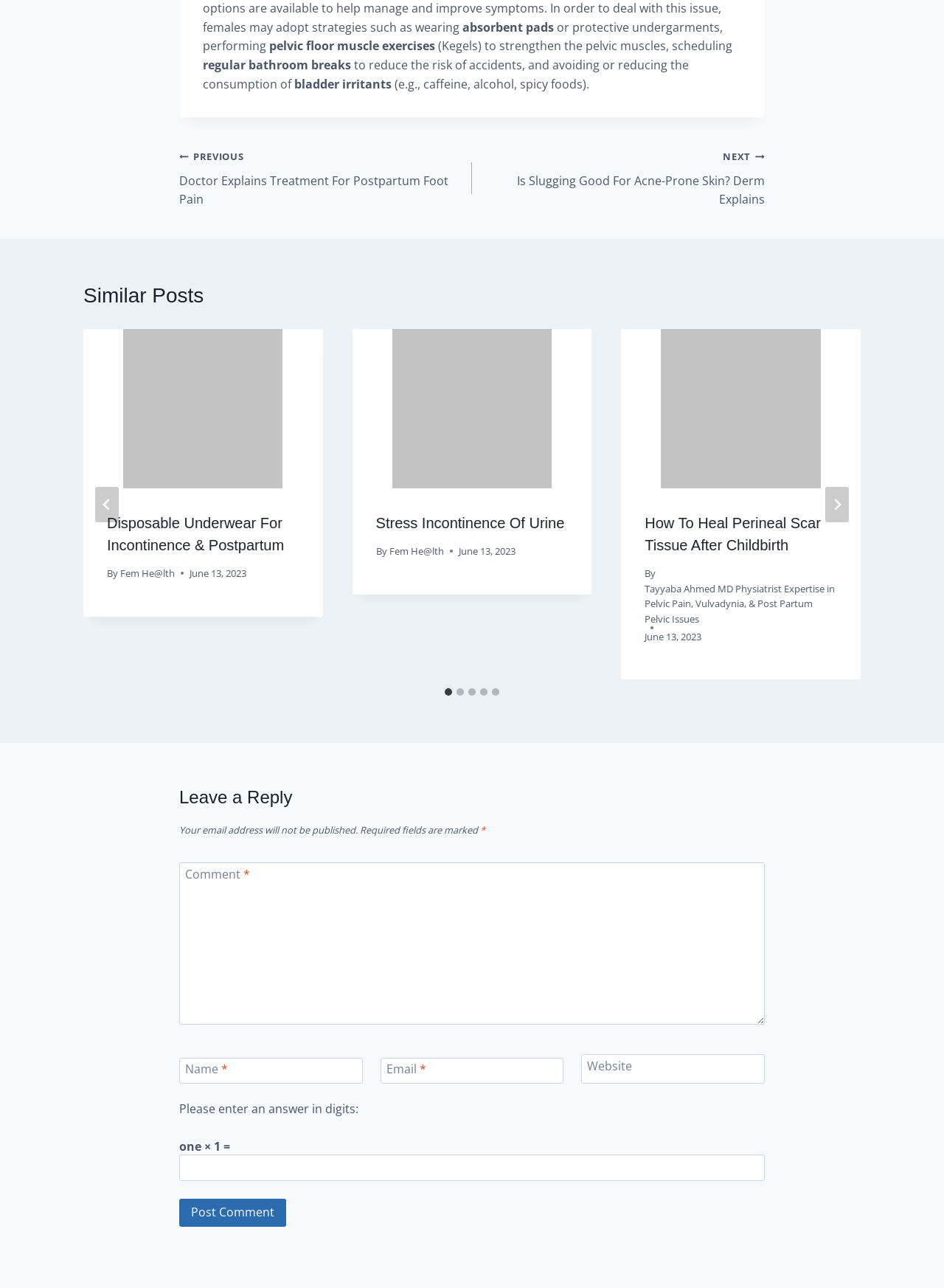Given the element description, predict the bounding box coordinates in the format (top-left x, top-left y, bottom-right x, bottom-right y), using floating point numbers between 0 and 1: Contact Us

None